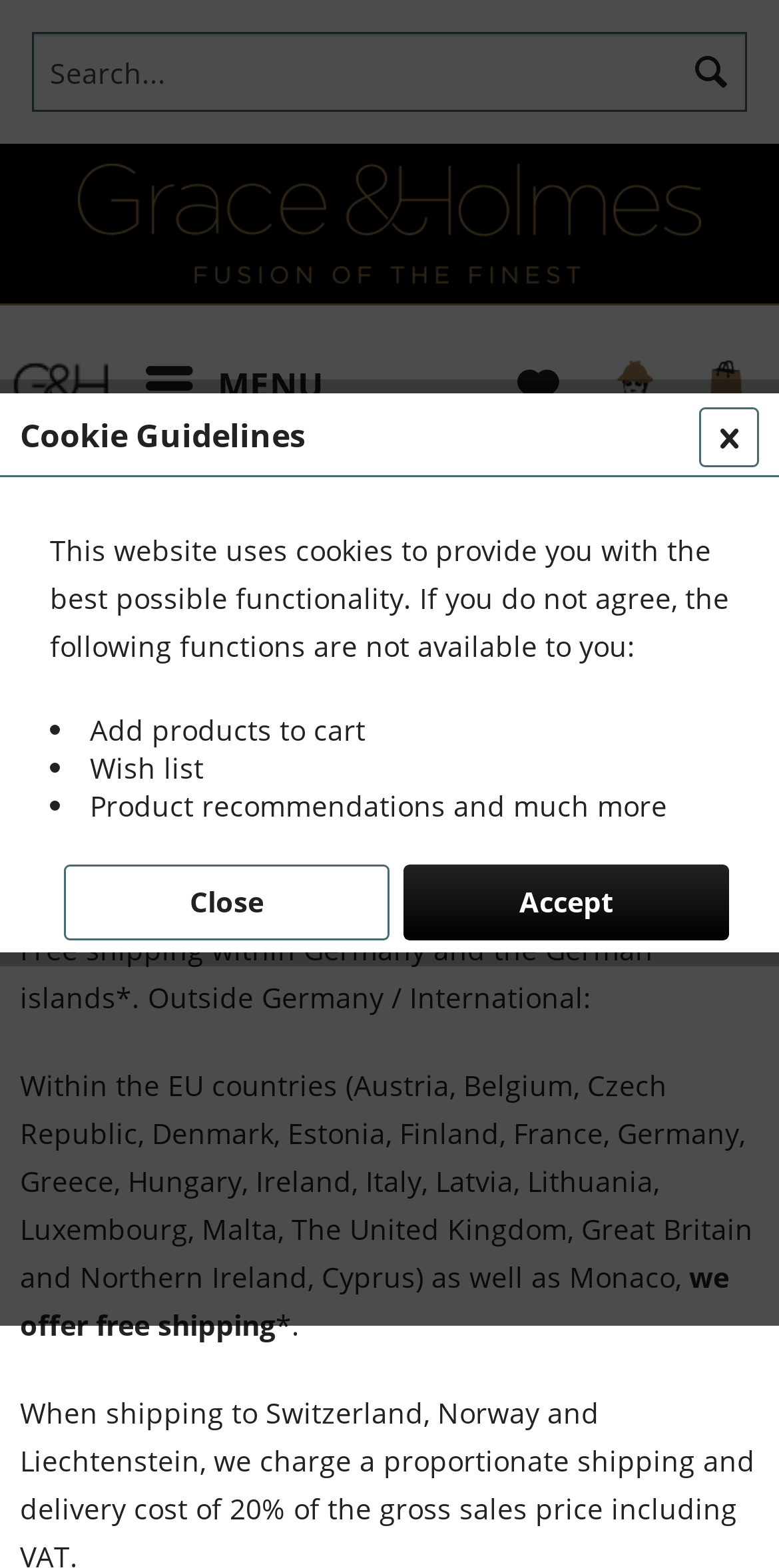Please identify the coordinates of the bounding box for the clickable region that will accomplish this instruction: "Search for something".

[0.041, 0.02, 0.959, 0.071]